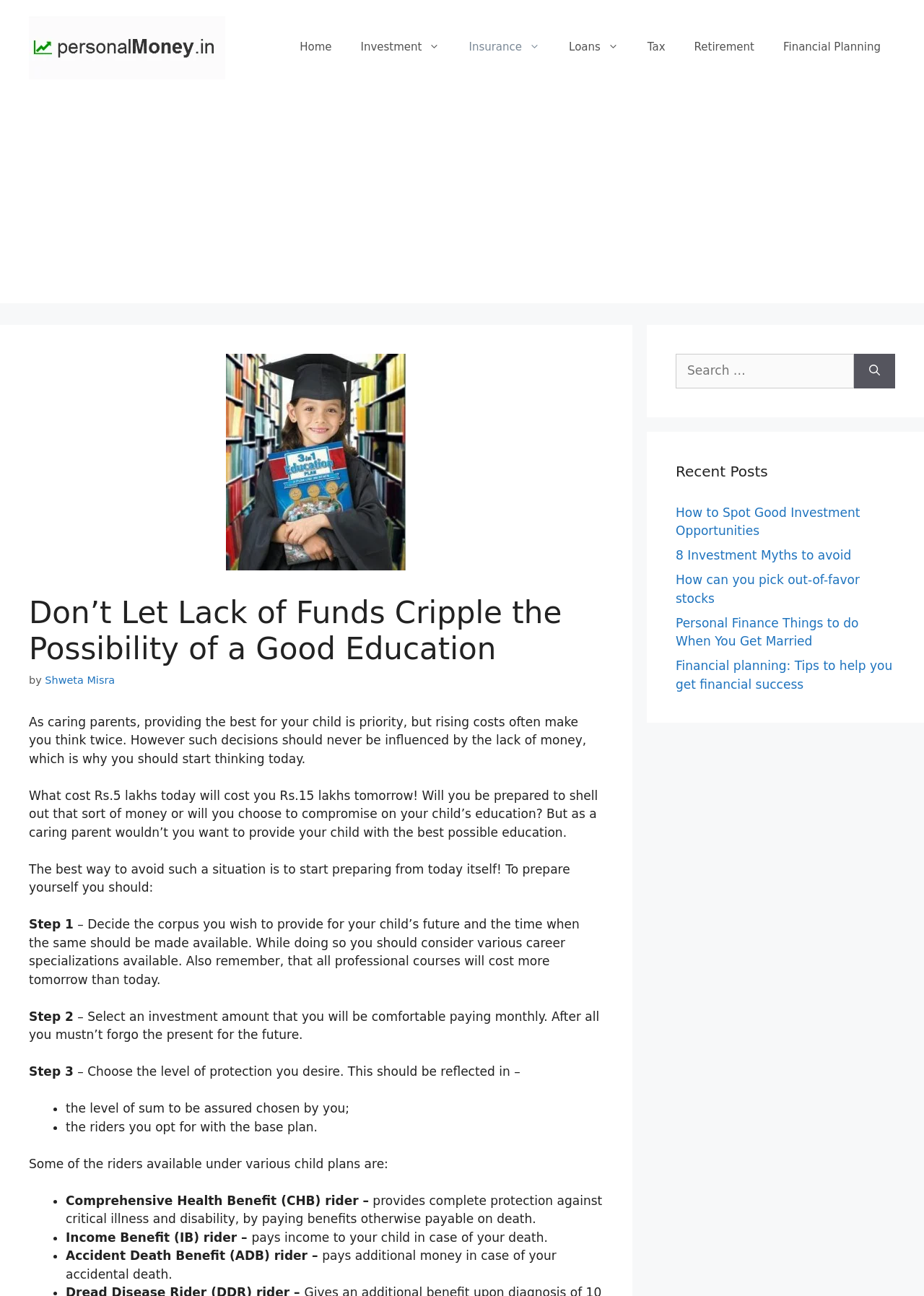Predict the bounding box for the UI component with the following description: "parent_node: Search for: aria-label="Search"".

[0.924, 0.273, 0.969, 0.299]